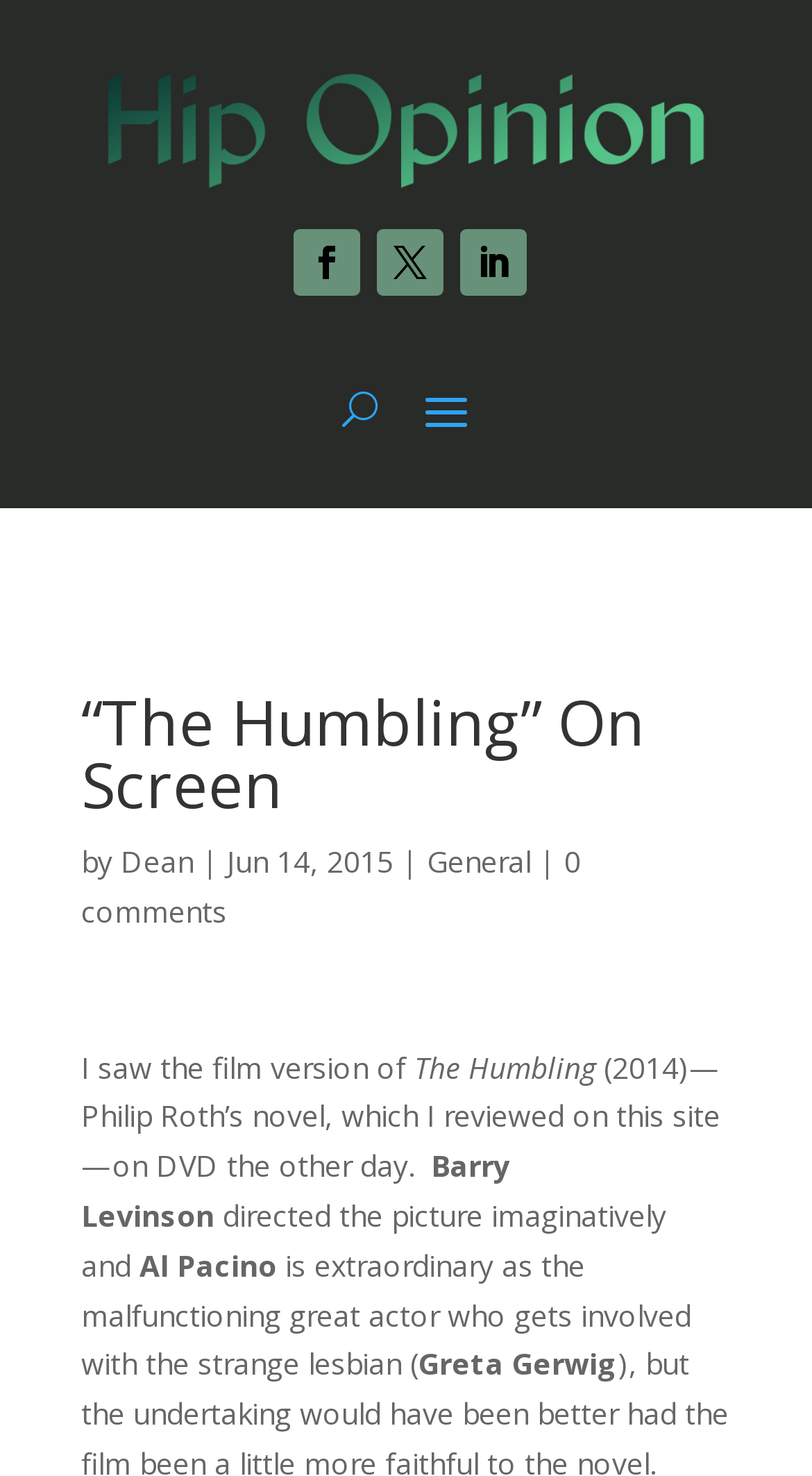Use a single word or phrase to answer the question: 
Who is the actress involved with the strange lesbian?

Greta Gerwig